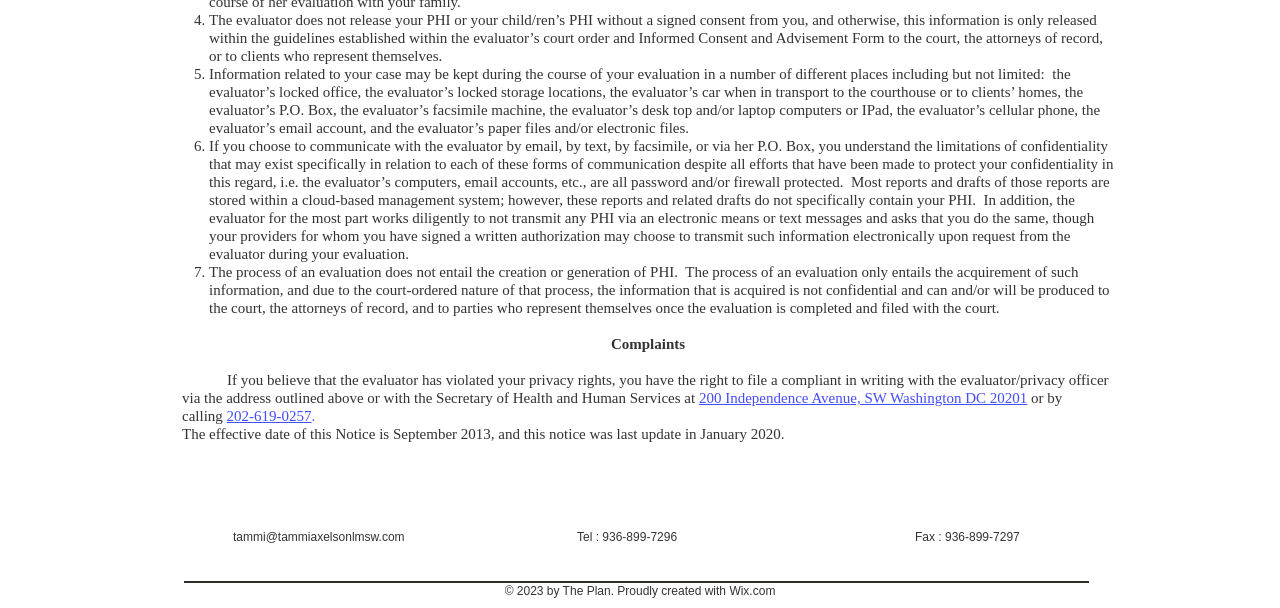Please answer the following question using a single word or phrase: 
How can you file a complaint?

In writing